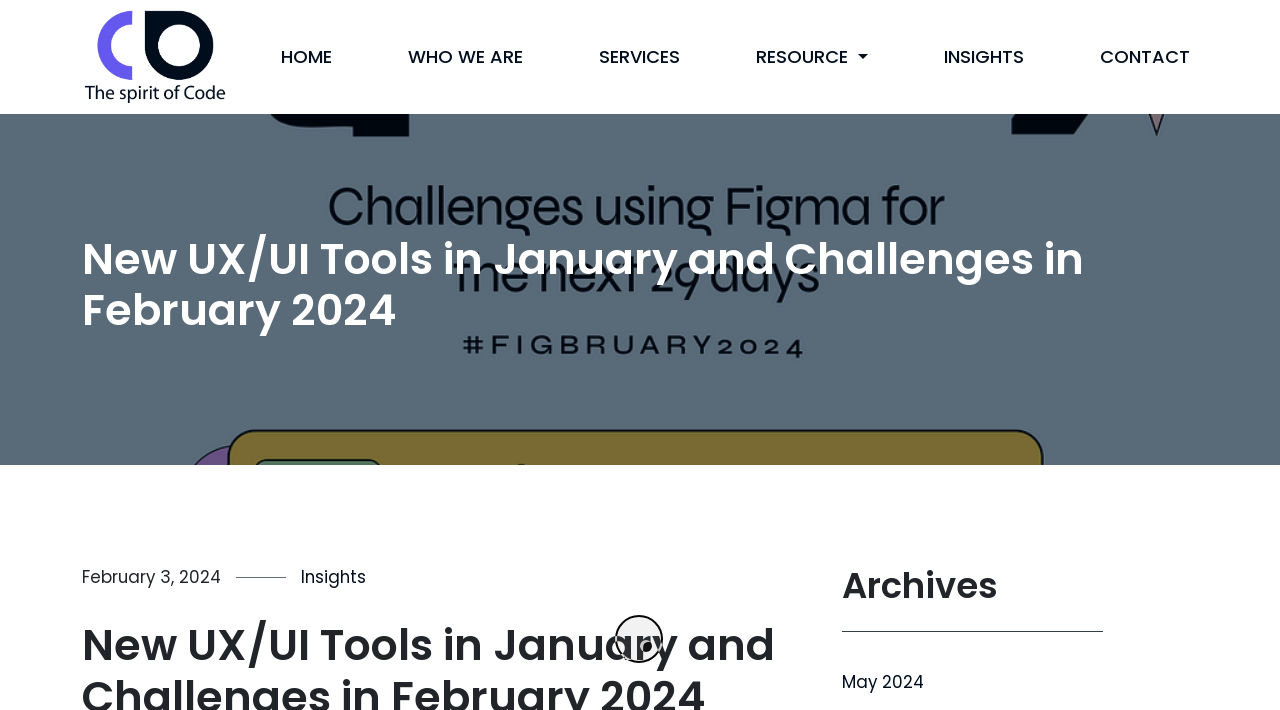Given the element description "Resource" in the screenshot, predict the bounding box coordinates of that UI element.

[0.585, 0.05, 0.684, 0.11]